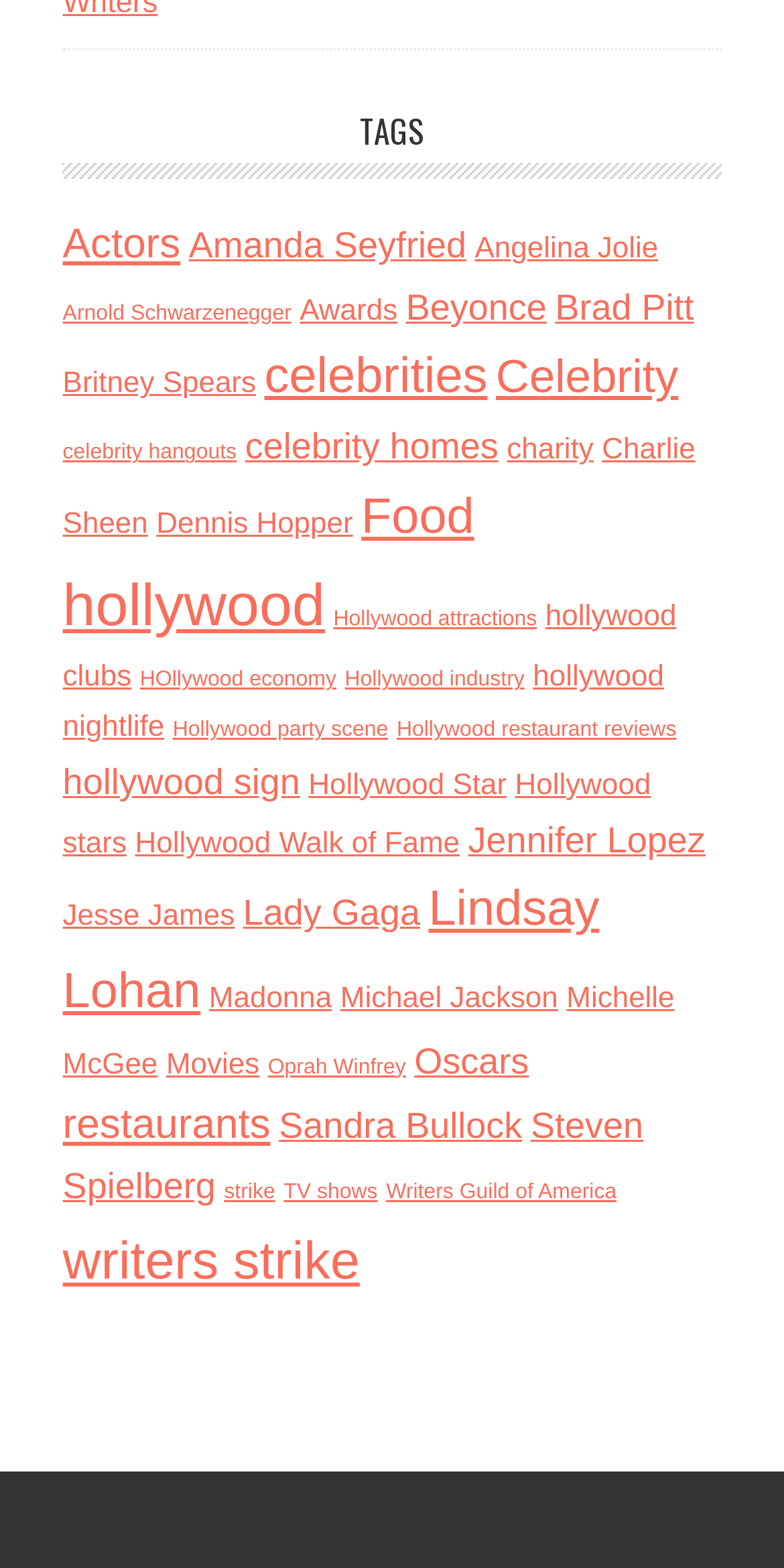Respond with a single word or short phrase to the following question: 
Which celebrity has the most items?

Lindsay Lohan